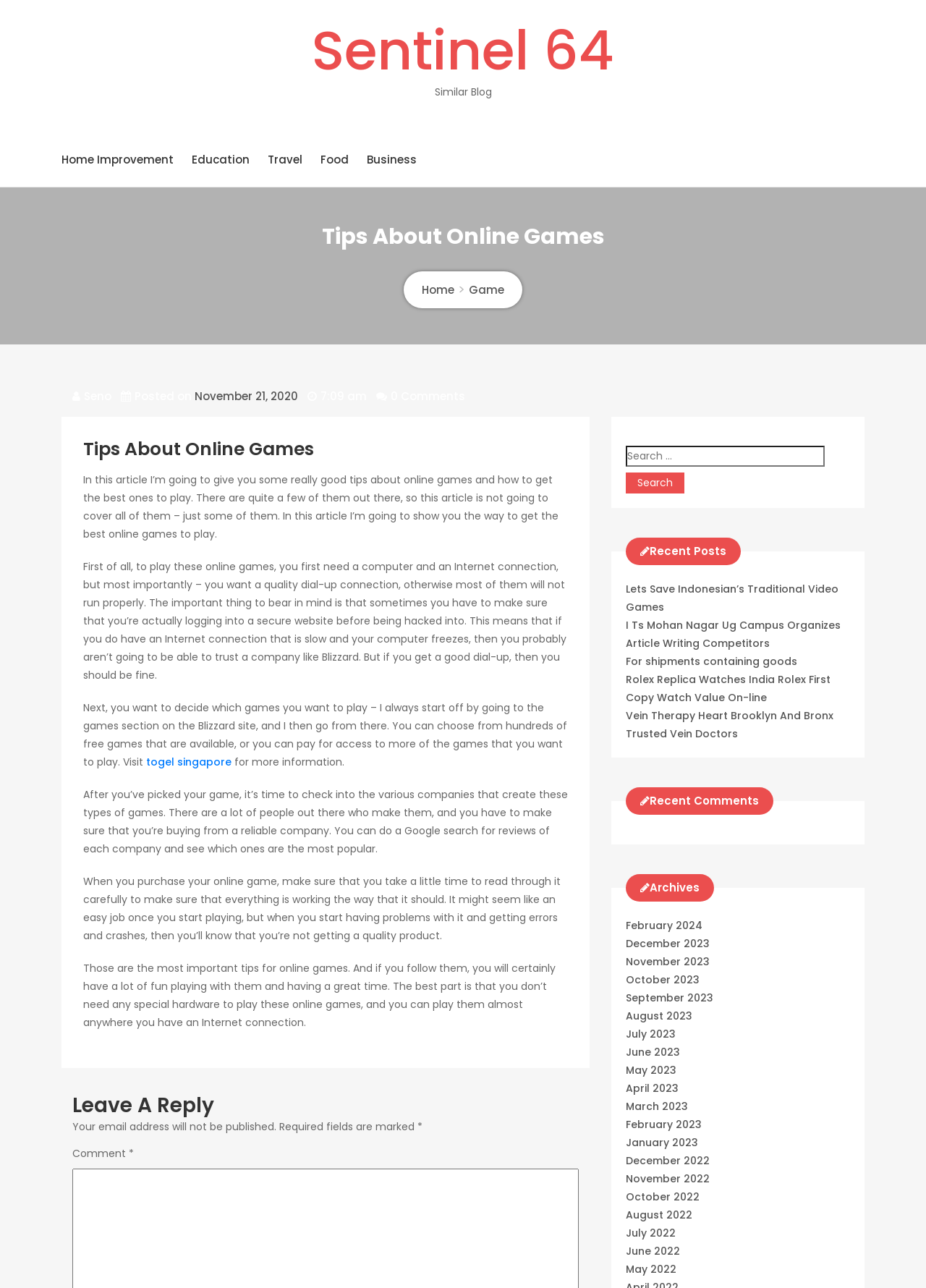Describe all the key features of the webpage in detail.

The webpage is about online games and provides tips and information on how to play them. At the top, there is a heading "Sentinel 64" and a link with the same text. Below it, there is a section with links to various categories such as "Home Improvement", "Education", "Travel", "Food", and "Business".

The main content of the webpage is an article titled "Tips About Online Games". The article provides guidance on how to play online games, including the importance of having a quality dial-up connection and being cautious when logging into websites to avoid hacking. It also suggests visiting the Blizzard site to explore available games and provides tips on how to choose a reliable company to purchase games from.

The article is divided into several paragraphs, each discussing a specific aspect of online gaming. There are also links to external websites, such as "togel singapore", which provides more information on online games.

On the right side of the webpage, there is a search bar with a button to search for specific content. Below the search bar, there are headings for "Recent Posts", "Recent Comments", and "Archives", each with links to related content. The "Archives" section has links to articles from different months, ranging from February 2024 to August 2022.

At the bottom of the webpage, there is a section for leaving a reply, with fields to enter a comment and an email address. There is also a note stating that email addresses will not be published.